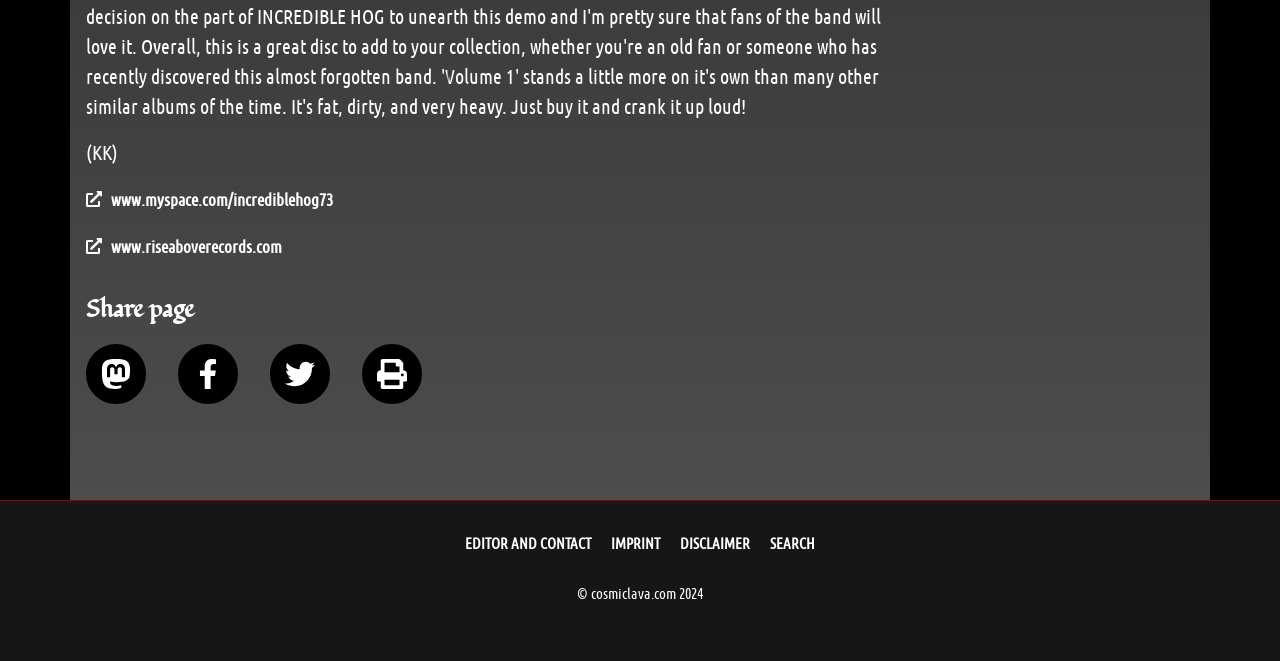Locate the bounding box coordinates of the element that should be clicked to fulfill the instruction: "Visit the Incredible Hog's MySpace page".

[0.067, 0.285, 0.26, 0.323]